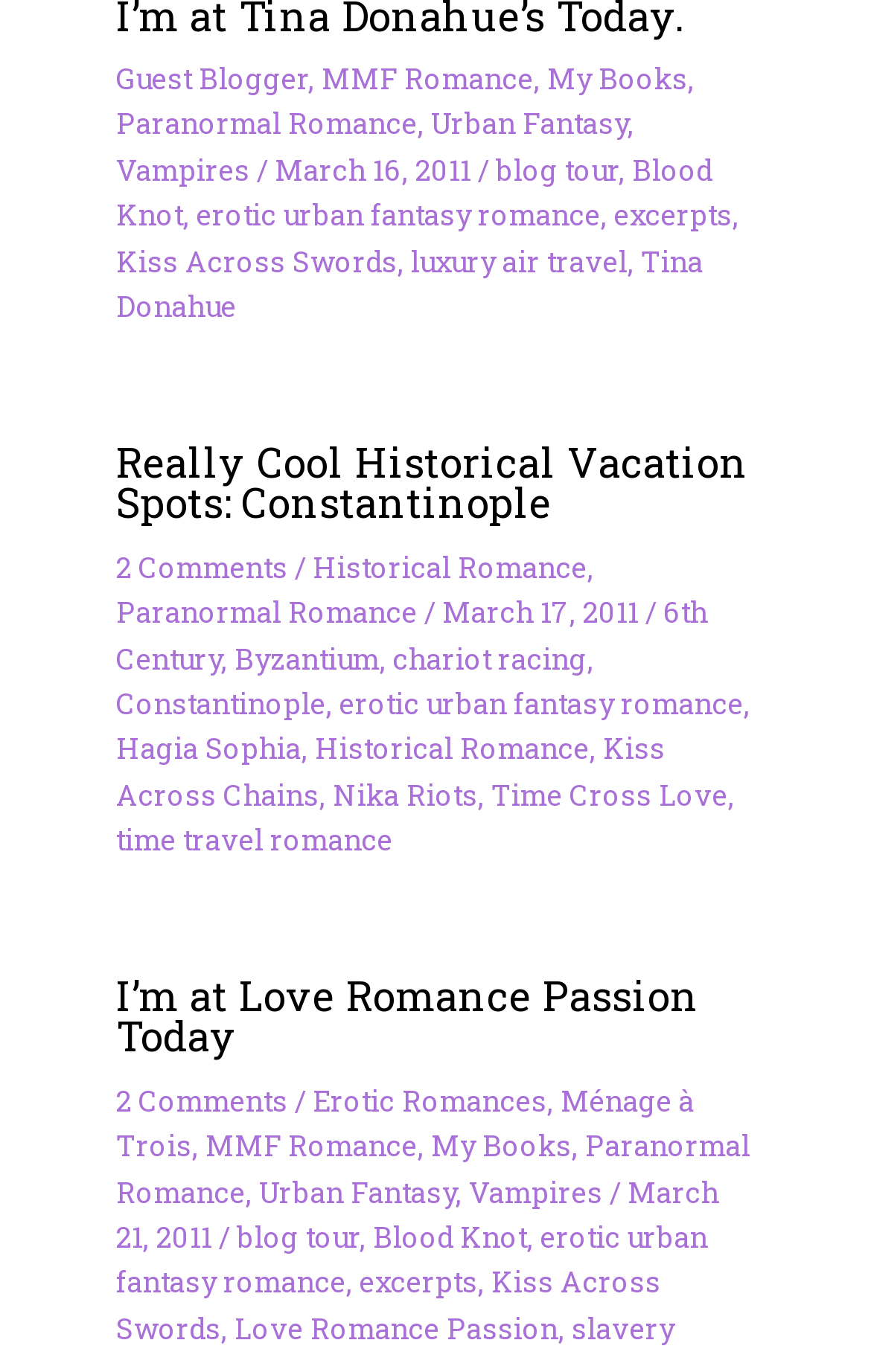What type of fantasy is mentioned in the first article?
Give a single word or phrase answer based on the content of the image.

Urban Fantasy